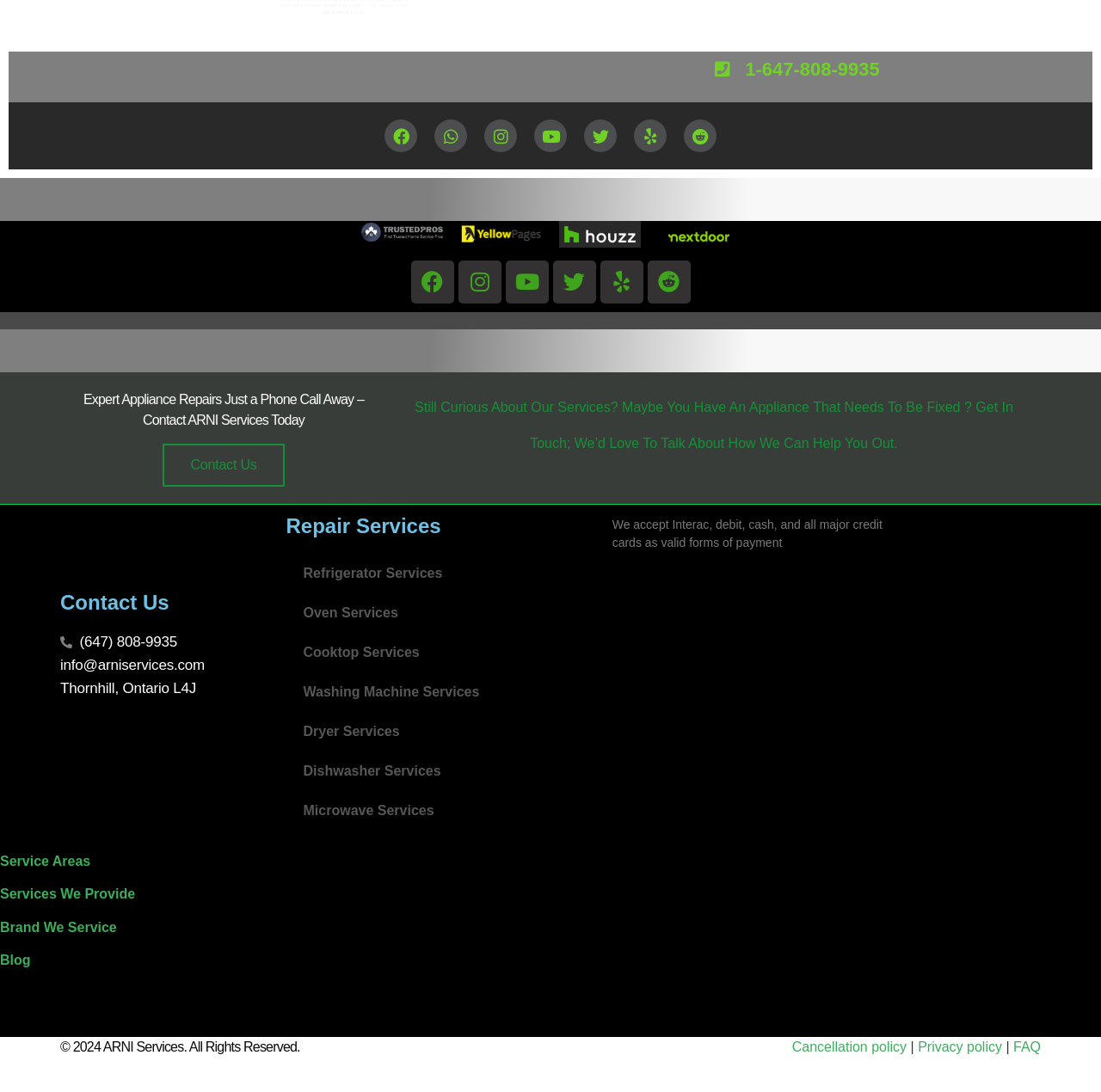Please answer the following question using a single word or phrase: 
What is the name of the company providing appliance repair services?

ARNI Services